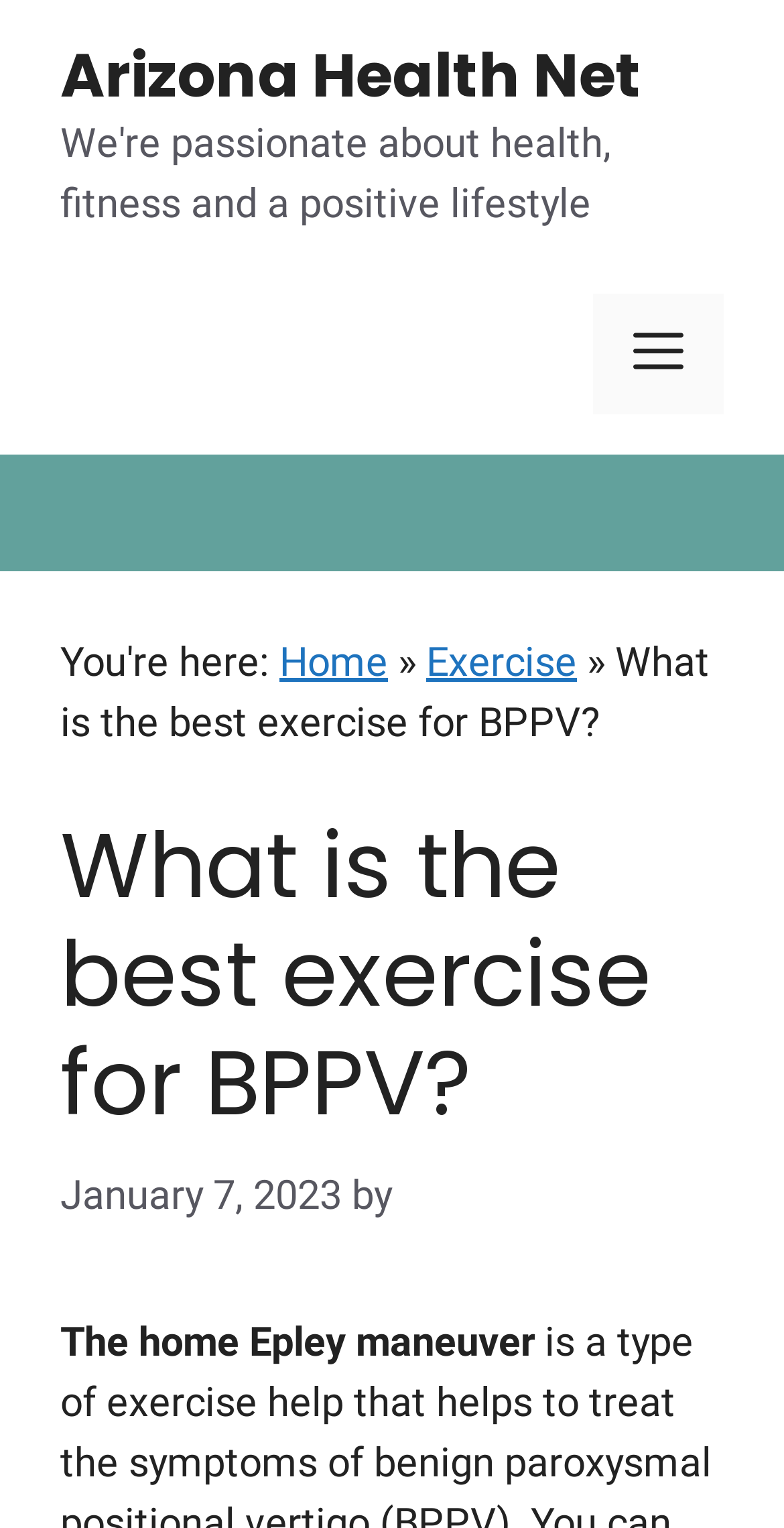Can you look at the image and give a comprehensive answer to the question:
Is there a menu on the page?

I determined that there is a menu on the page by looking at the navigation element, which contains a button labeled 'Menu' and is expandable.